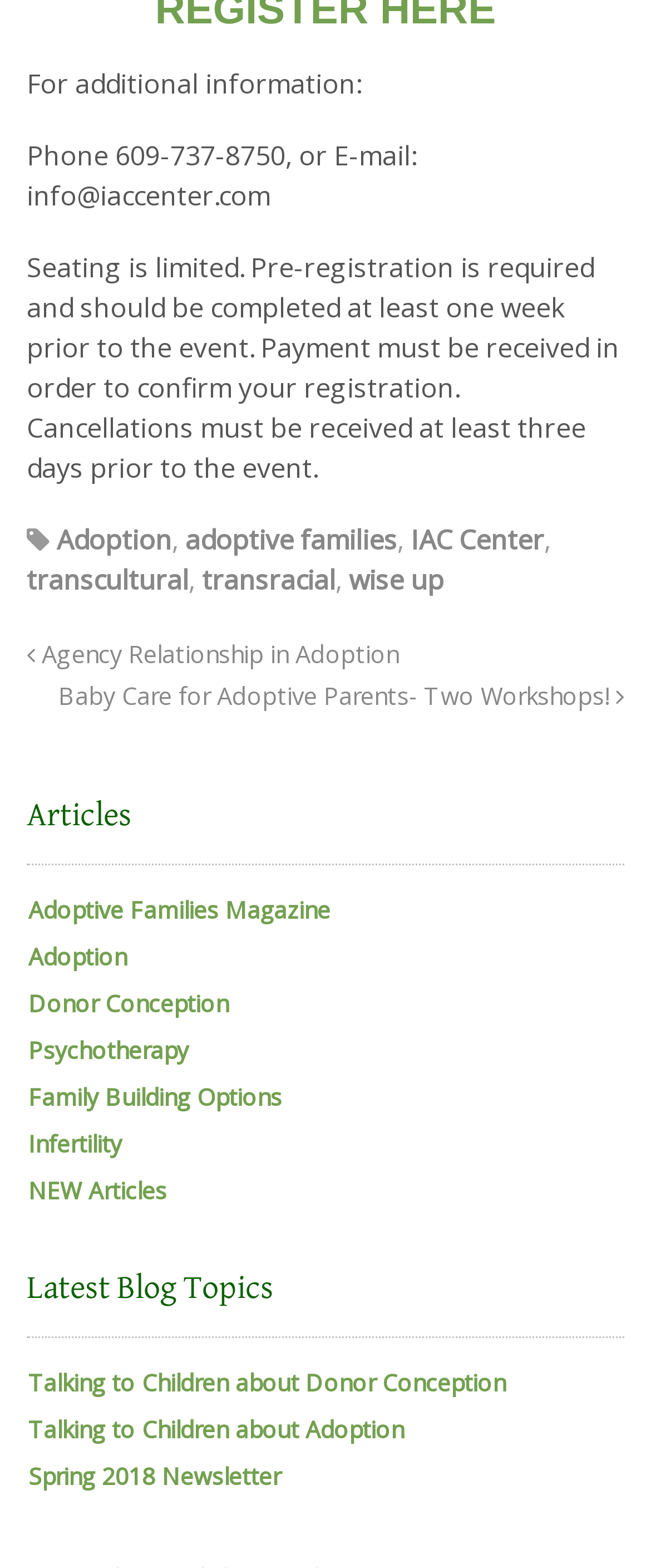Predict the bounding box coordinates of the UI element that matches this description: "Talking to Children about Adoption". The coordinates should be in the format [left, top, right, bottom] with each value between 0 and 1.

[0.044, 0.902, 0.621, 0.922]